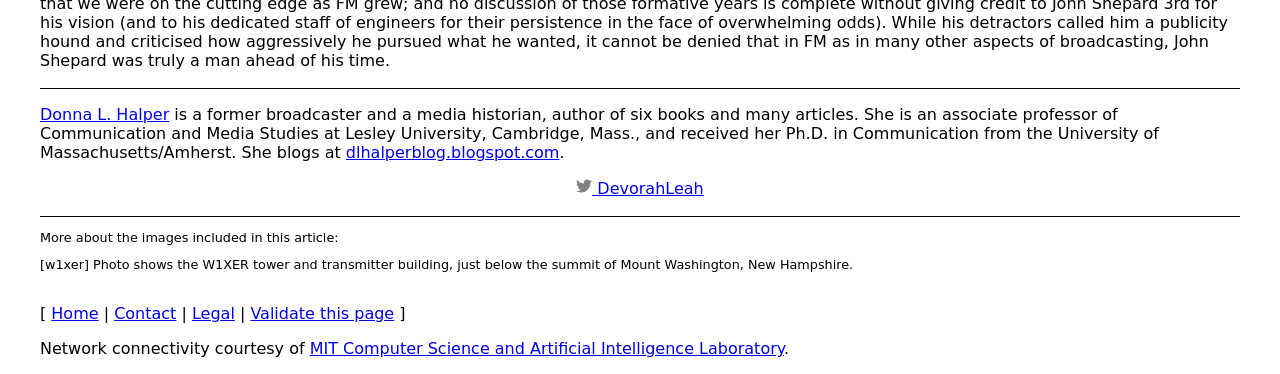What is the name of Donna L. Halper's blog?
Use the information from the image to give a detailed answer to the question.

The webpage mentions that Donna L. Halper blogs at dlhalperblog.blogspot.com, which is a link provided on the webpage.